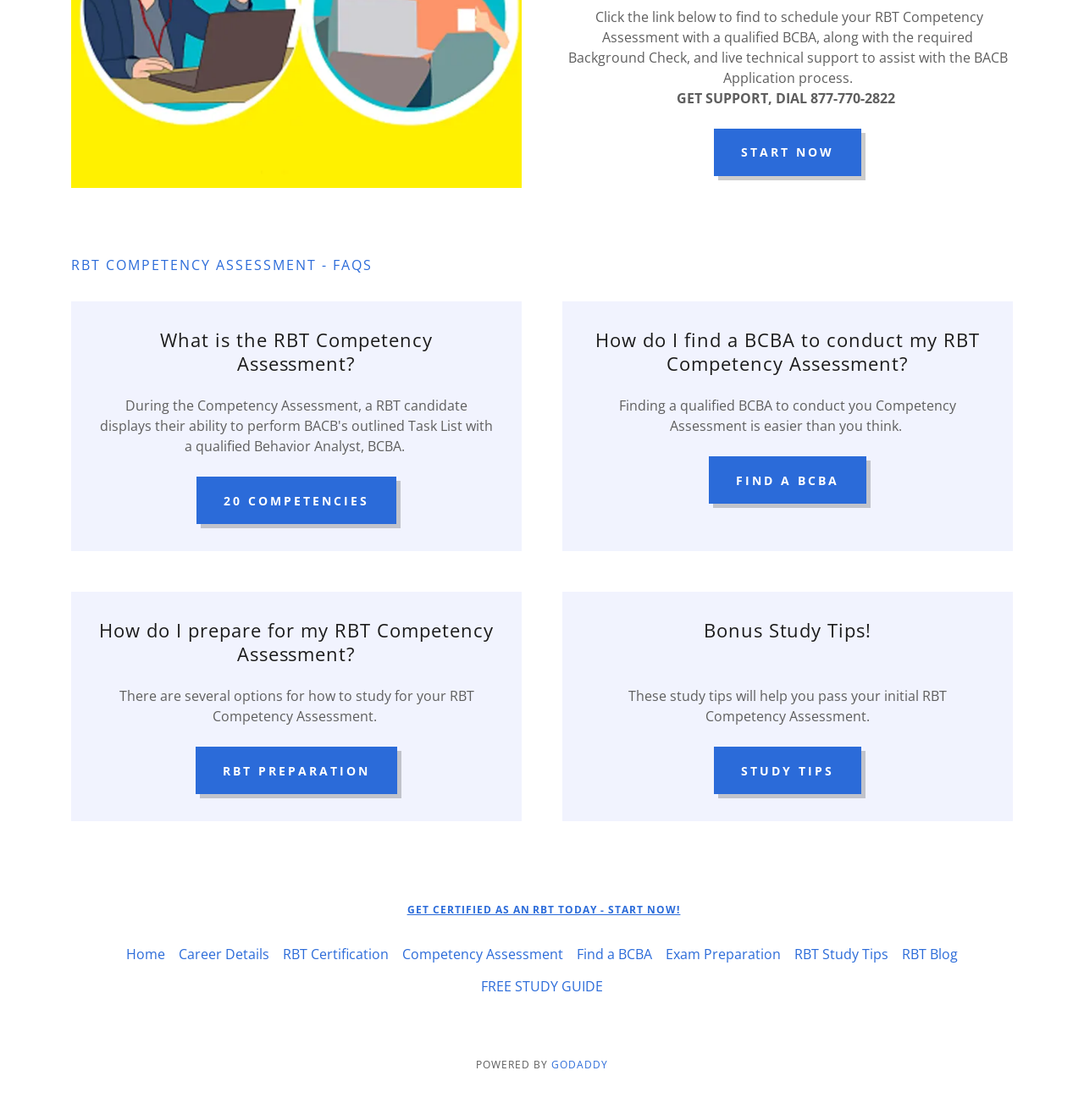Provide the bounding box coordinates for the UI element described in this sentence: "GoDaddy". The coordinates should be four float values between 0 and 1, i.e., [left, top, right, bottom].

[0.509, 0.944, 0.561, 0.957]